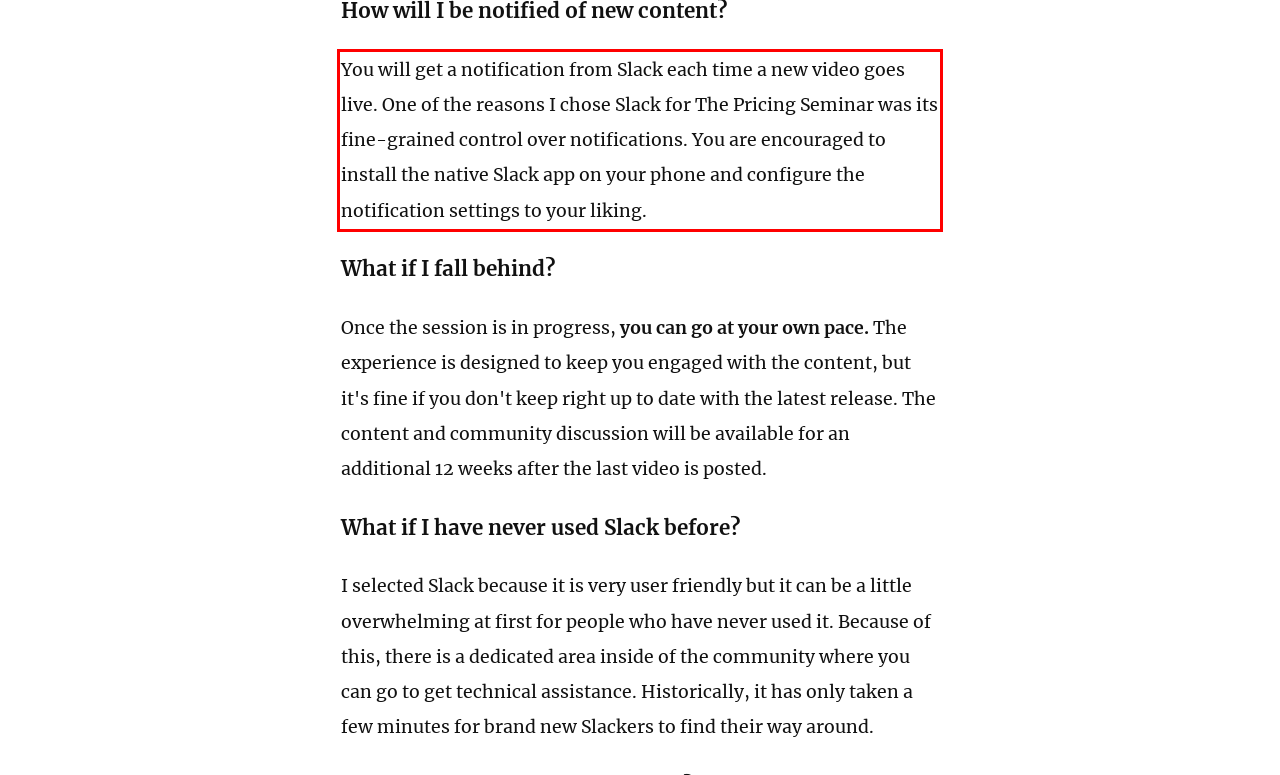Examine the webpage screenshot and use OCR to obtain the text inside the red bounding box.

You will get a notification from Slack each time a new video goes live. One of the reasons I chose Slack for The Pricing Seminar was its fine-grained control over notifications. You are encouraged to install the native Slack app on your phone and configure the notification settings to your liking.